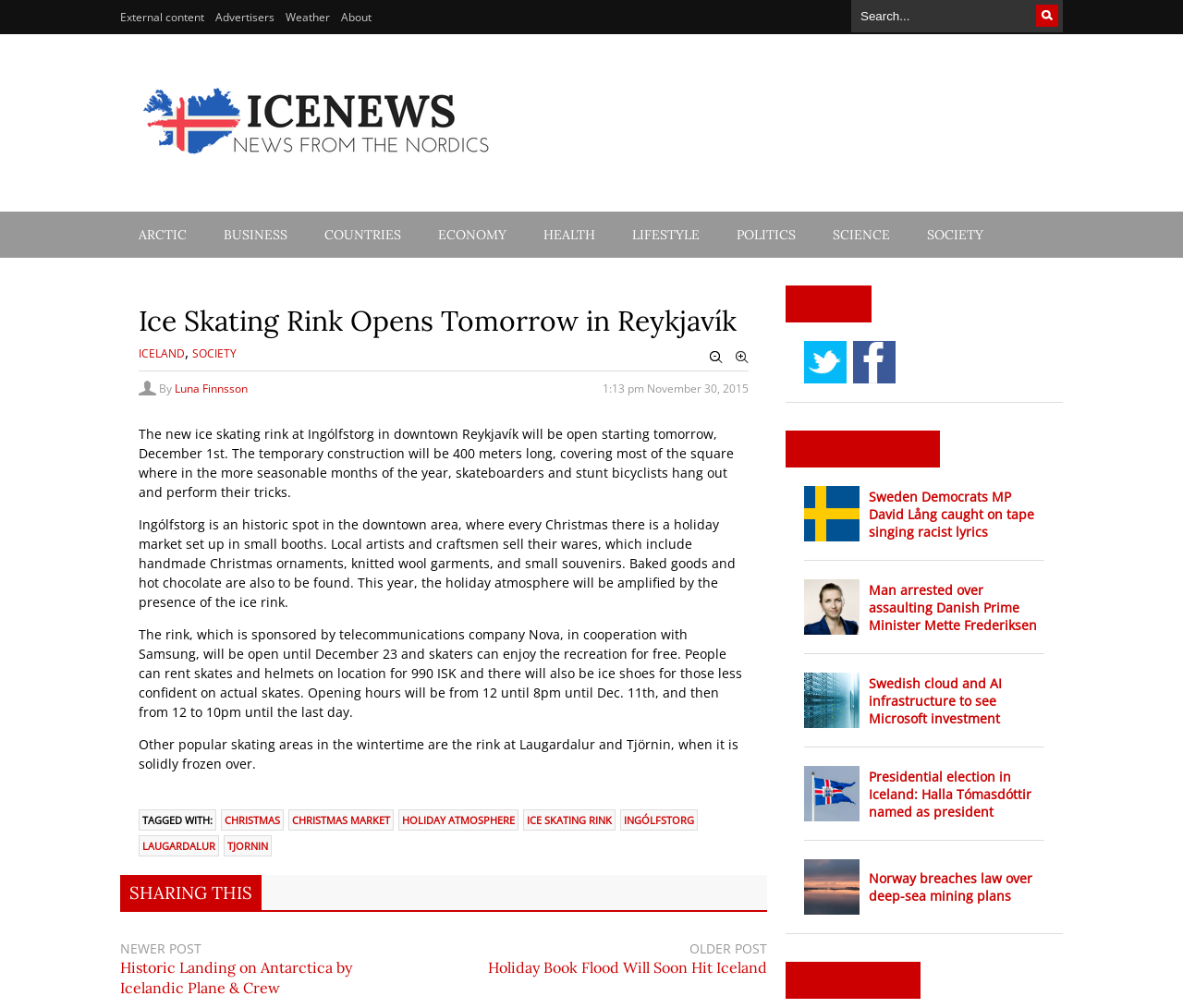What is the cost of renting skates and helmets?
By examining the image, provide a one-word or phrase answer.

990 ISK